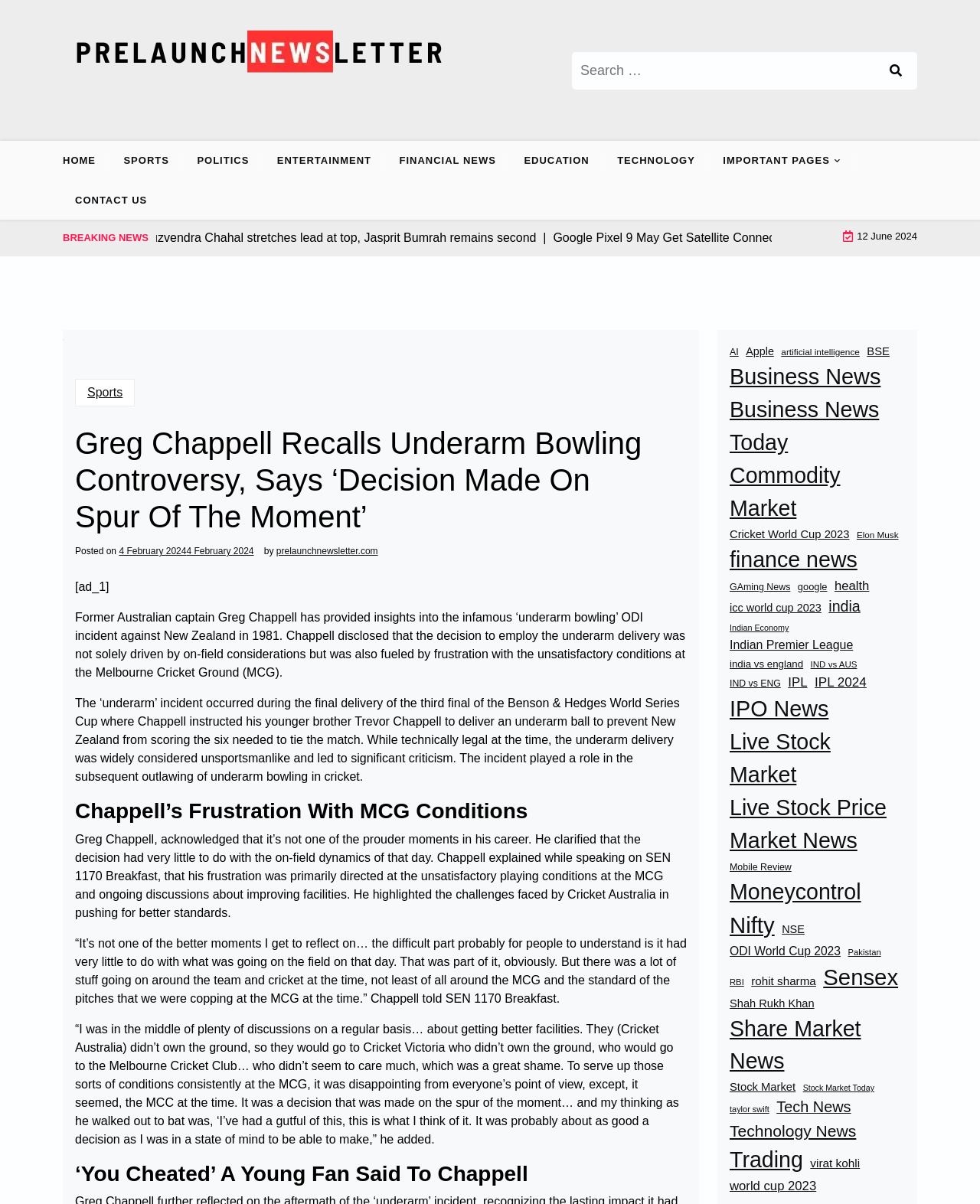What was the decision made by Greg Chappell on the spur of the moment?
Examine the image and give a concise answer in one word or a short phrase.

To employ underarm delivery